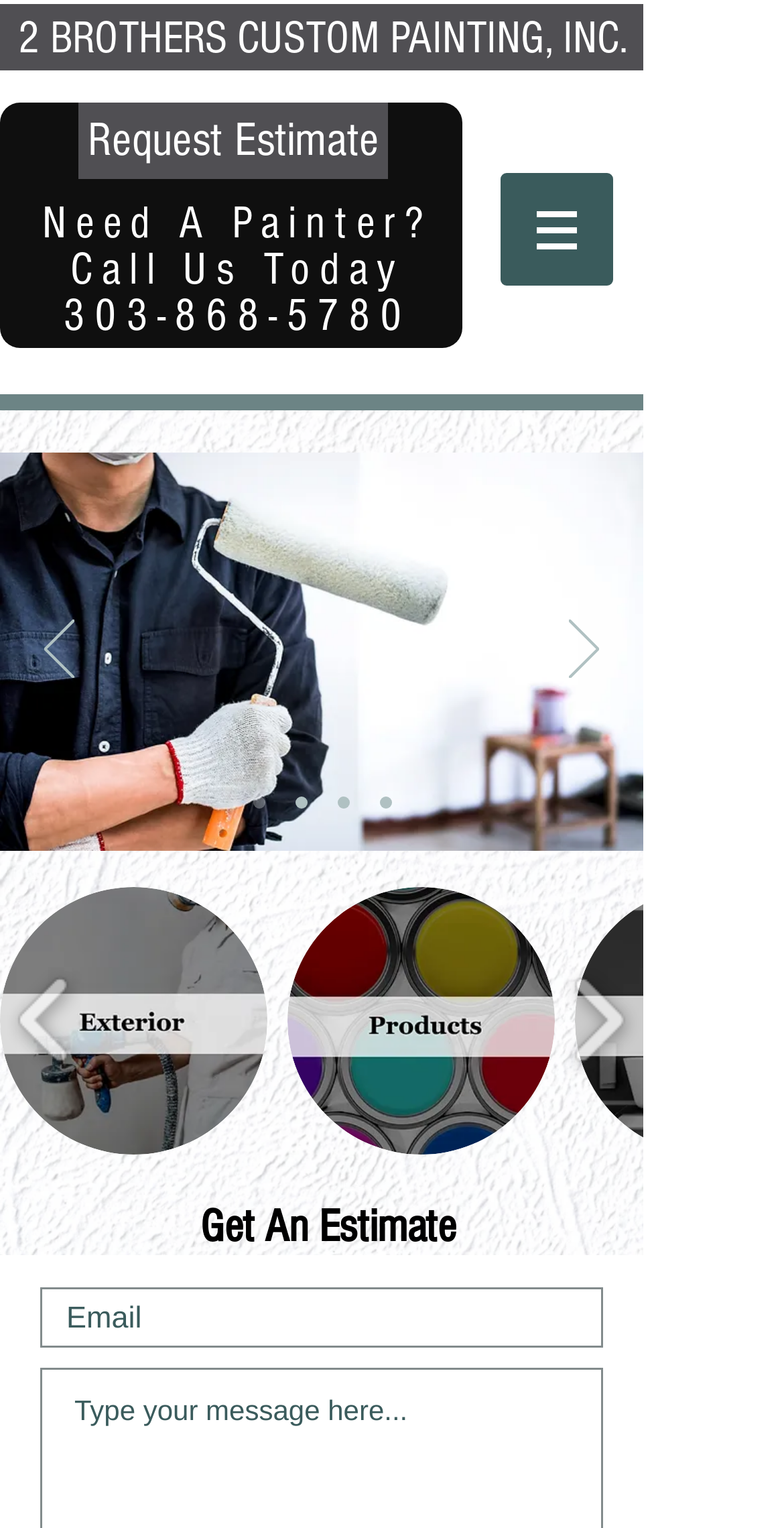Using the information shown in the image, answer the question with as much detail as possible: What is the purpose of the 'Request Estimate' button?

The 'Request Estimate' button is located at the top of the webpage, and its purpose is to allow users to request an estimate for their painting needs. This is inferred from the button's text and its location on the webpage.